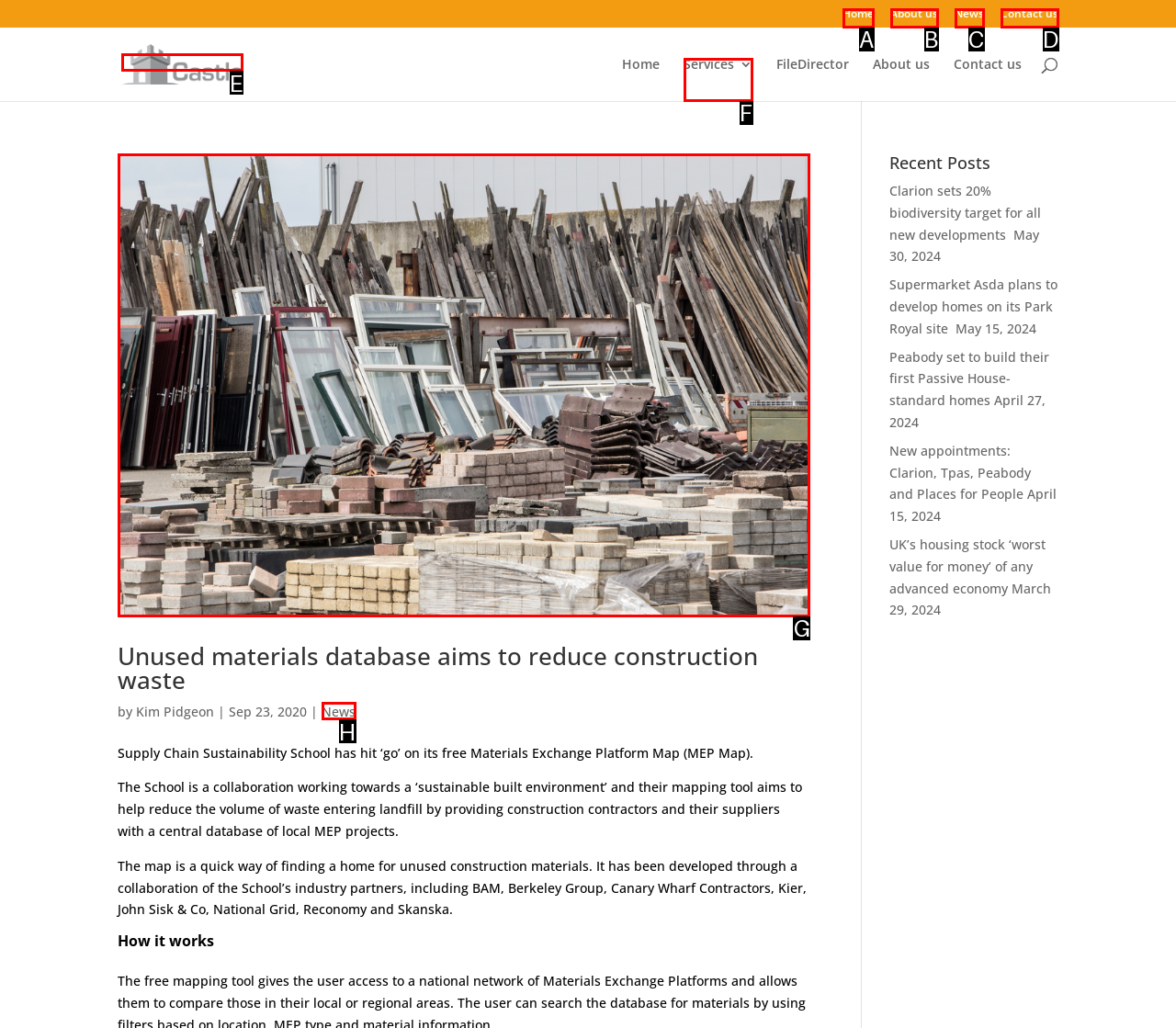Identify which HTML element to click to fulfill the following task: Read the news about 'Unused materials database aims to reduce construction waste'. Provide your response using the letter of the correct choice.

G